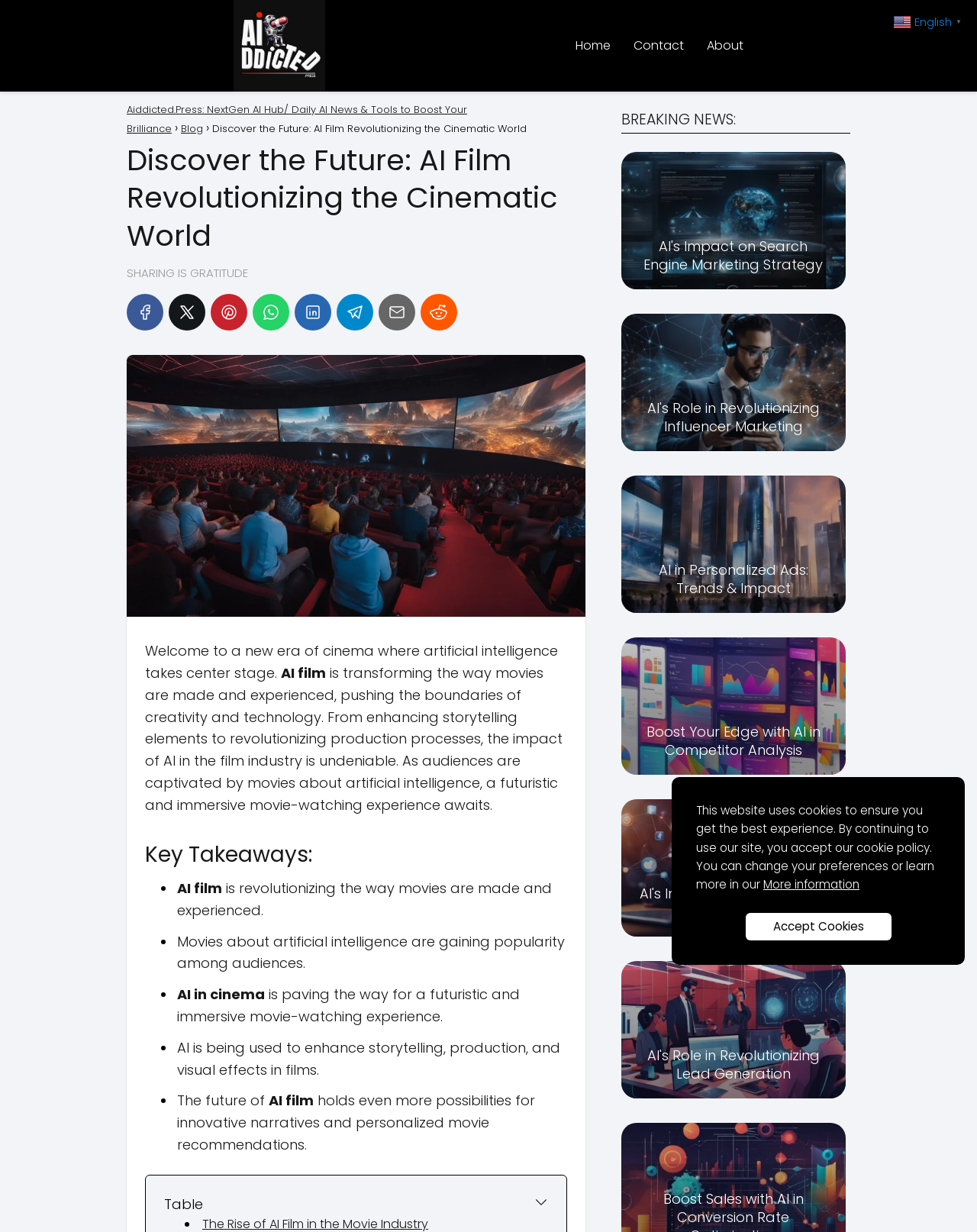Please identify the bounding box coordinates of the element on the webpage that should be clicked to follow this instruction: "Click the 'Home' link". The bounding box coordinates should be given as four float numbers between 0 and 1, formatted as [left, top, right, bottom].

[0.589, 0.03, 0.625, 0.044]